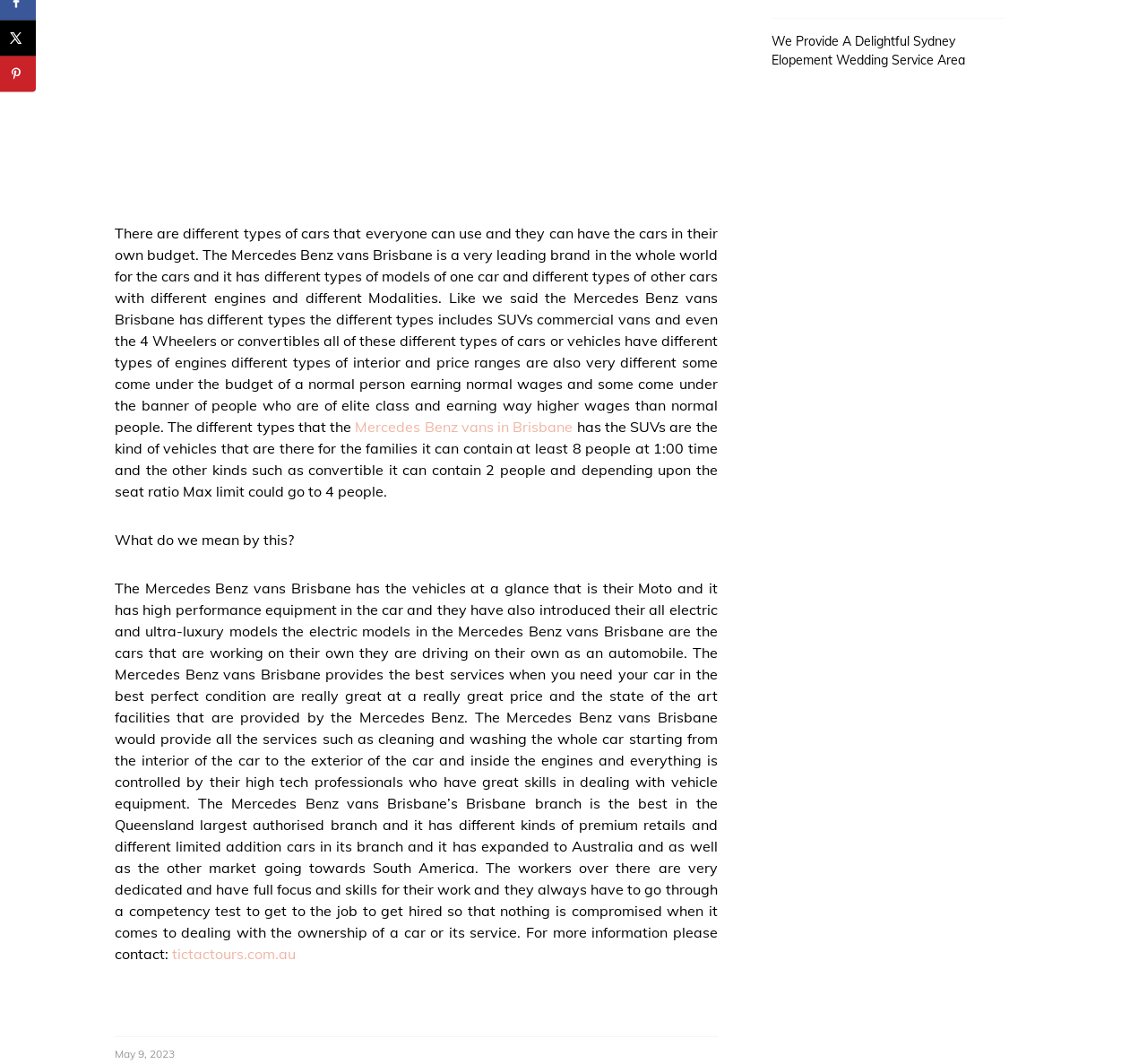Refer to the image and provide an in-depth answer to the question:
What is the category of the related post?

The category of the related post can be found in the related posts section of the webpage, where it is mentioned as 'Uncategorised'.